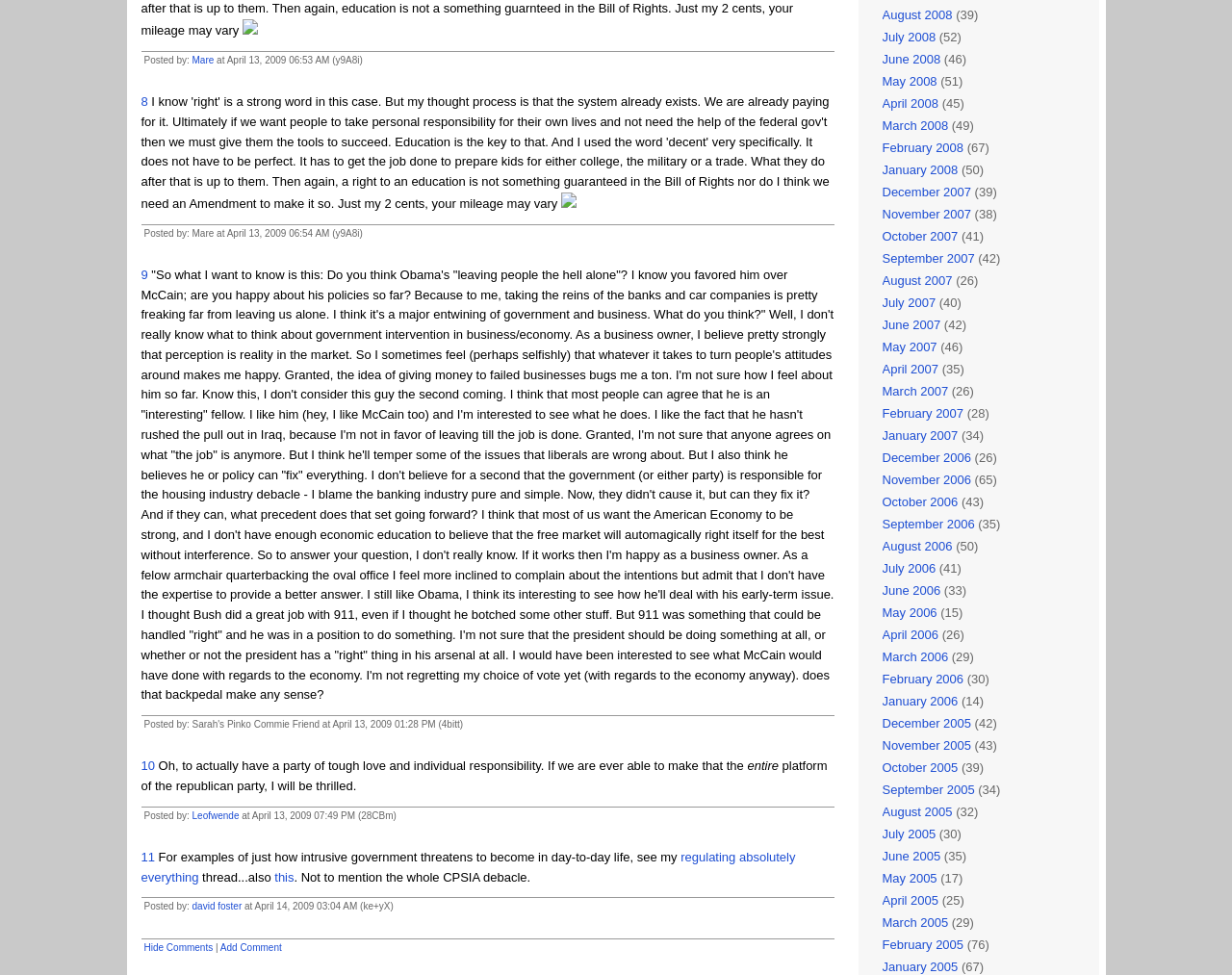What is the username of the person who posted the comment with the text 'Oh, to actually have a party of tough love and individual responsibility.'?
Provide a well-explained and detailed answer to the question.

I looked at the comments and found the one with the text 'Oh, to actually have a party of tough love and individual responsibility.' and saw that it was posted by 'Leofwende' at April 13, 2009 07:49 PM.